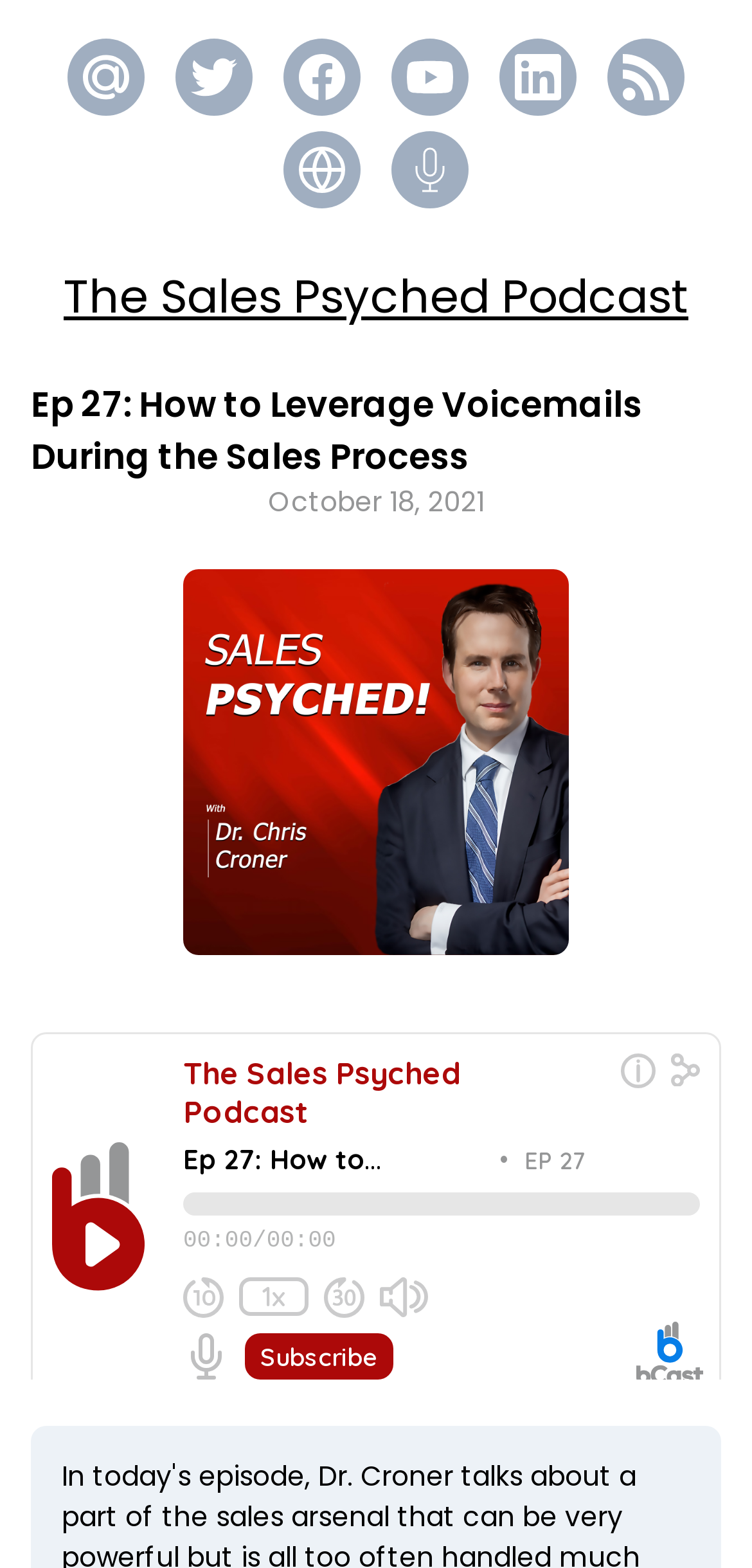Find the bounding box of the element with the following description: "The Sales Psyched Podcast". The coordinates must be four float numbers between 0 and 1, formatted as [left, top, right, bottom].

[0.085, 0.169, 0.915, 0.209]